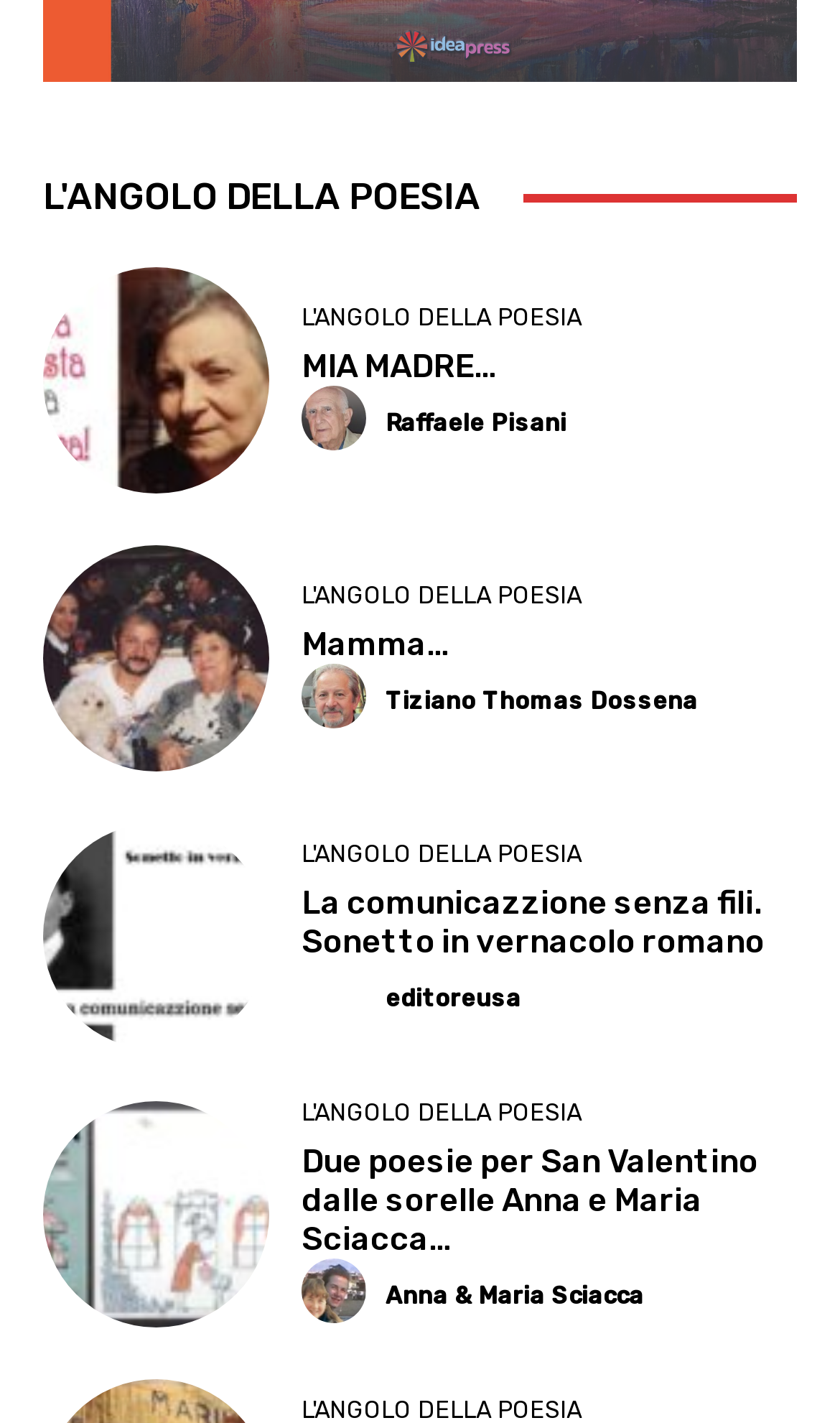Highlight the bounding box coordinates of the region I should click on to meet the following instruction: "Read the poem 'La comunicazzione senza fili. Sonetto in vernacolo romano'".

[0.051, 0.579, 0.321, 0.738]